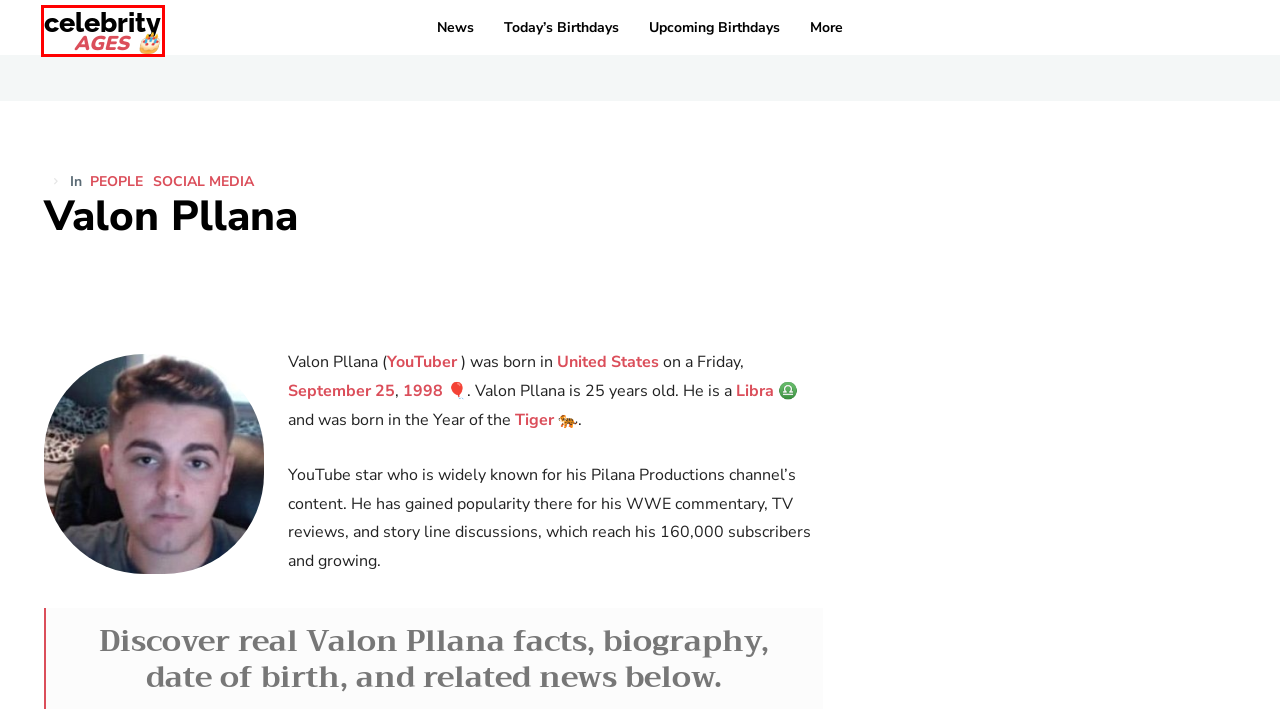Given a screenshot of a webpage with a red bounding box around an element, choose the most appropriate webpage description for the new page displayed after clicking the element within the bounding box. Here are the candidates:
A. September 25, 1998 ŌĆō Zodiac, Birthday Facts, Song & Events
B. Just Riadh (Instagram Star) - Life, Age, Zodiac | Celebrity Ages
C. Social Media Archives | Celebrity Ages
D. Today's Famous Birthdays, Celebrity Ages & Birth Dates ⋆ Celebrity Ages
E. Libra Archives | Celebrity Ages
F. Adrian Insigne (Instagram Star) - Life, Age, Zodiac | Celebrity Ages
G. Today's Birthday Celebrities | Celebrity Ages
H. YouTubers Archives | Celebrity Ages

D